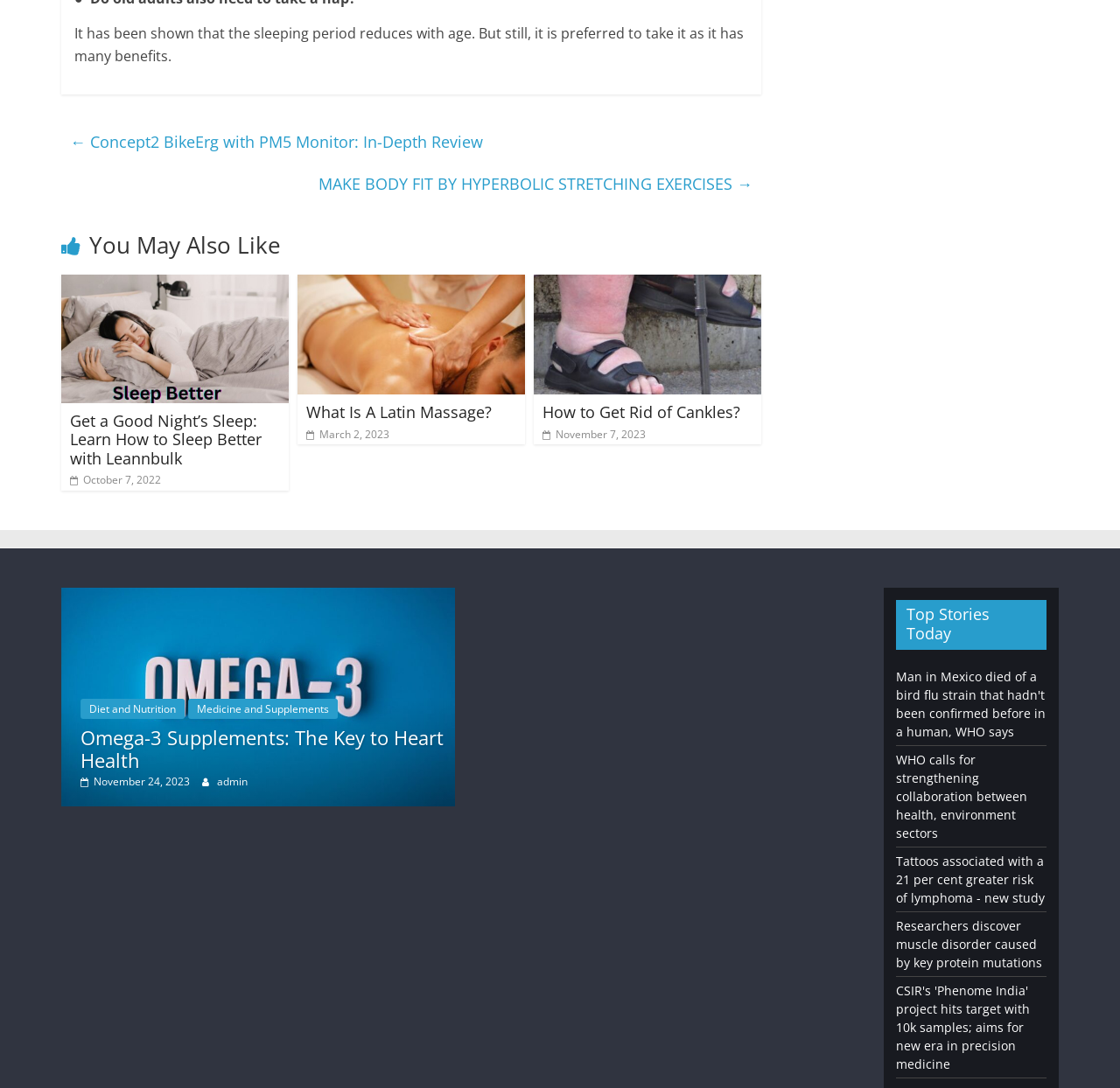Determine the bounding box coordinates for the area you should click to complete the following instruction: "Click on the link to learn how to sleep better".

[0.055, 0.254, 0.258, 0.271]